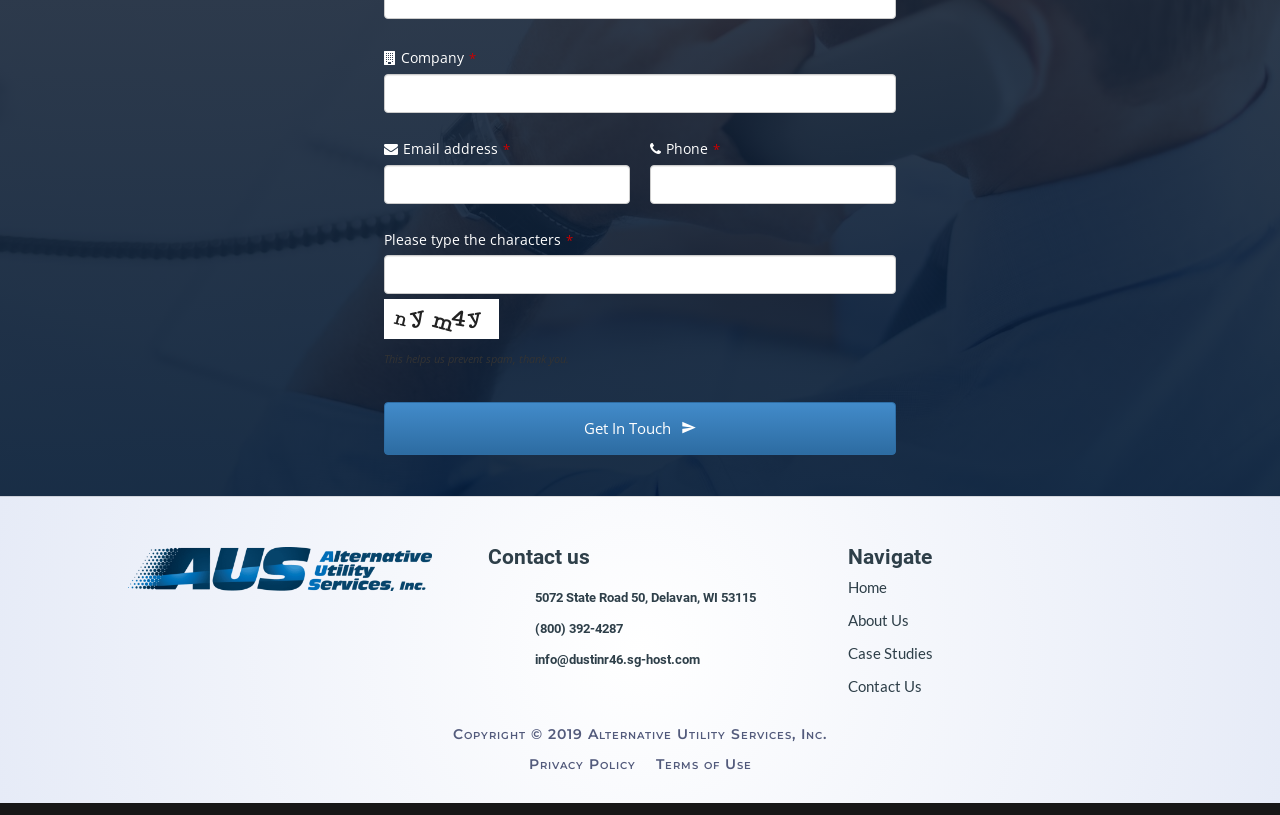Find the bounding box coordinates for the element that must be clicked to complete the instruction: "Input email address". The coordinates should be four float numbers between 0 and 1, indicated as [left, top, right, bottom].

[0.3, 0.202, 0.492, 0.25]